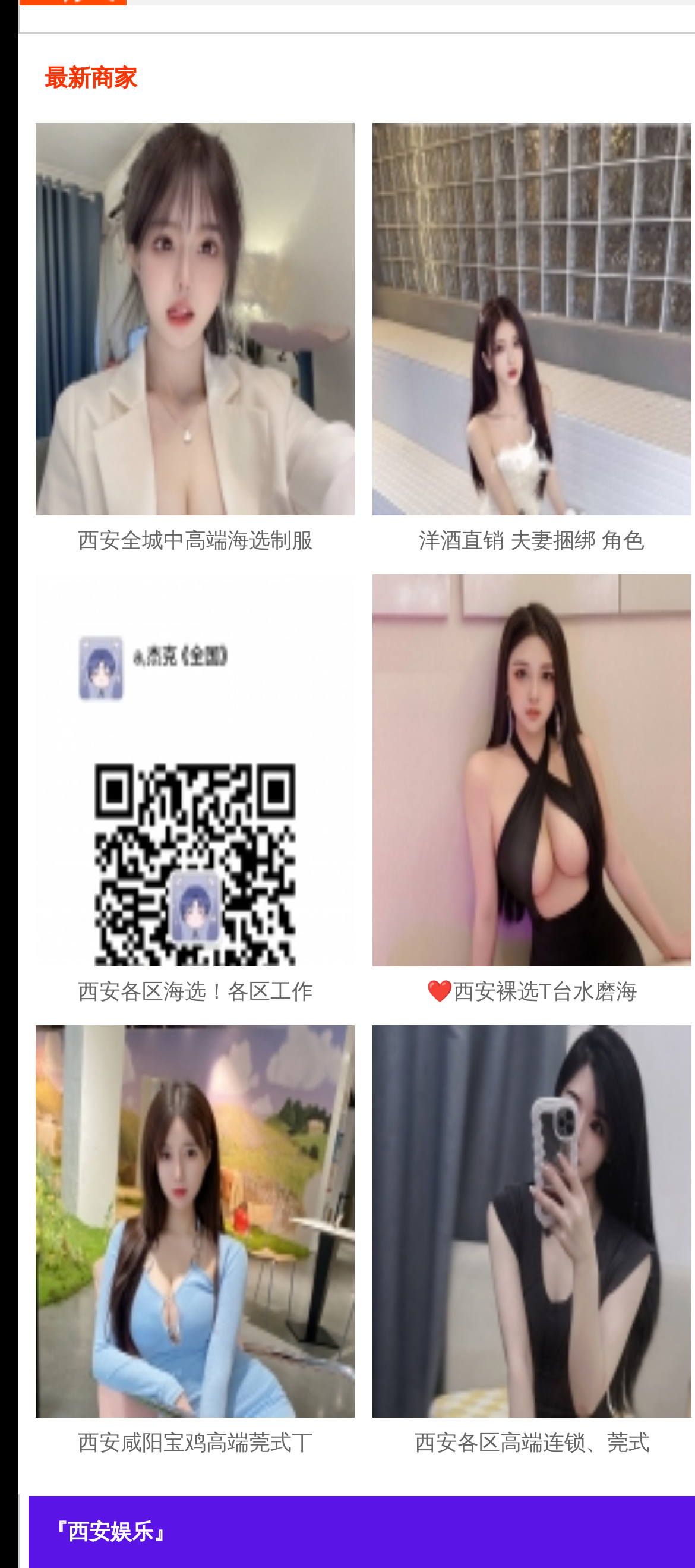Answer the question using only one word or a concise phrase: What is the text of the topmost link?

西安全城中高端海选制服情景油墨会所KB自带工作室外围上门